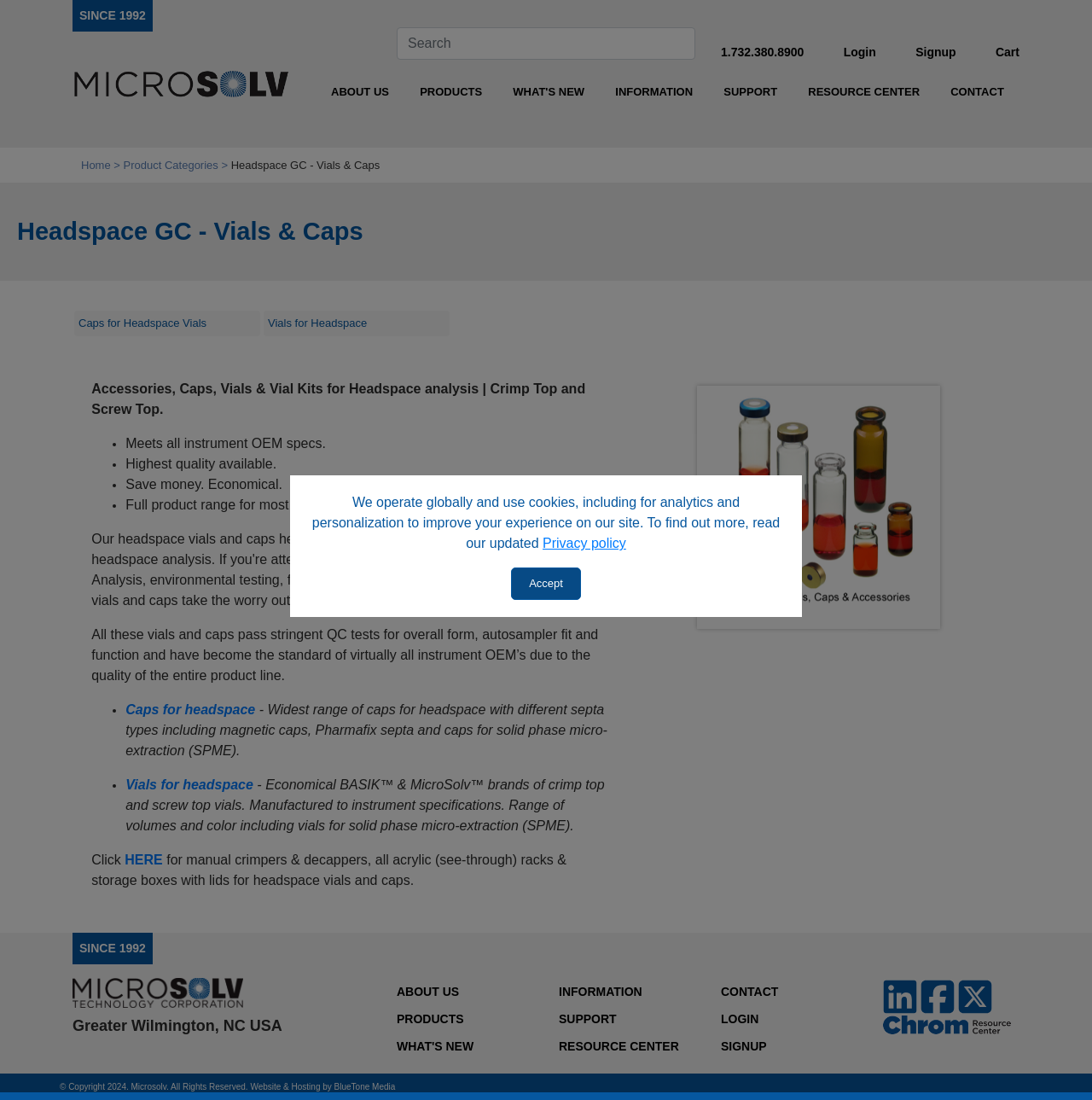Please provide a detailed answer to the question below by examining the image:
What type of products are offered by MicroSolv Technology Corporation?

Based on the webpage content, specifically the heading 'Headspace GC - Vials & Caps' and the description 'Accessories, Caps, Vials & Vial Kits for Headspace analysis', it can be inferred that MicroSolv Technology Corporation offers vials and caps as their products.